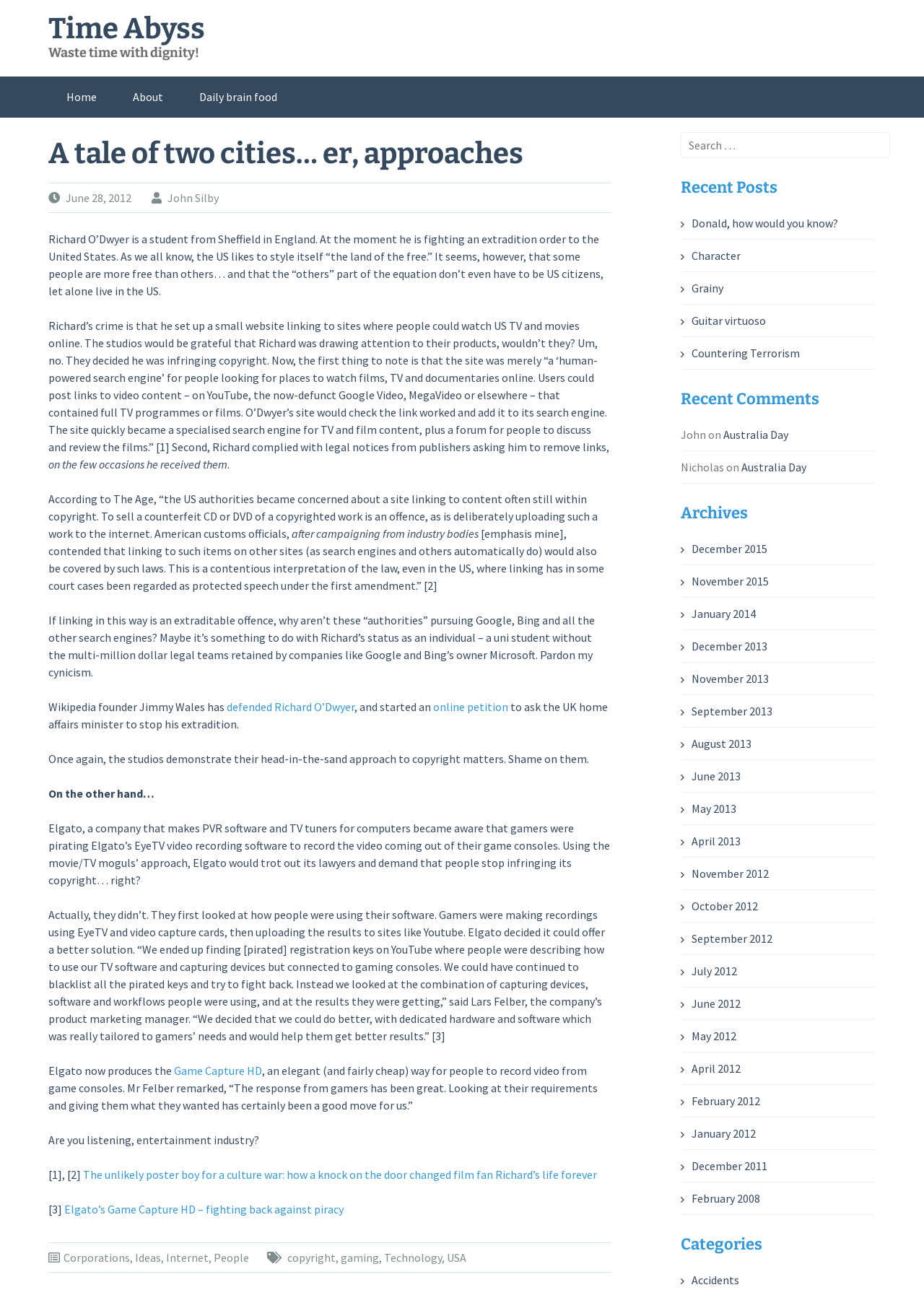Answer the question below in one word or phrase:
What is Elgato's response to piracy?

offering a better solution